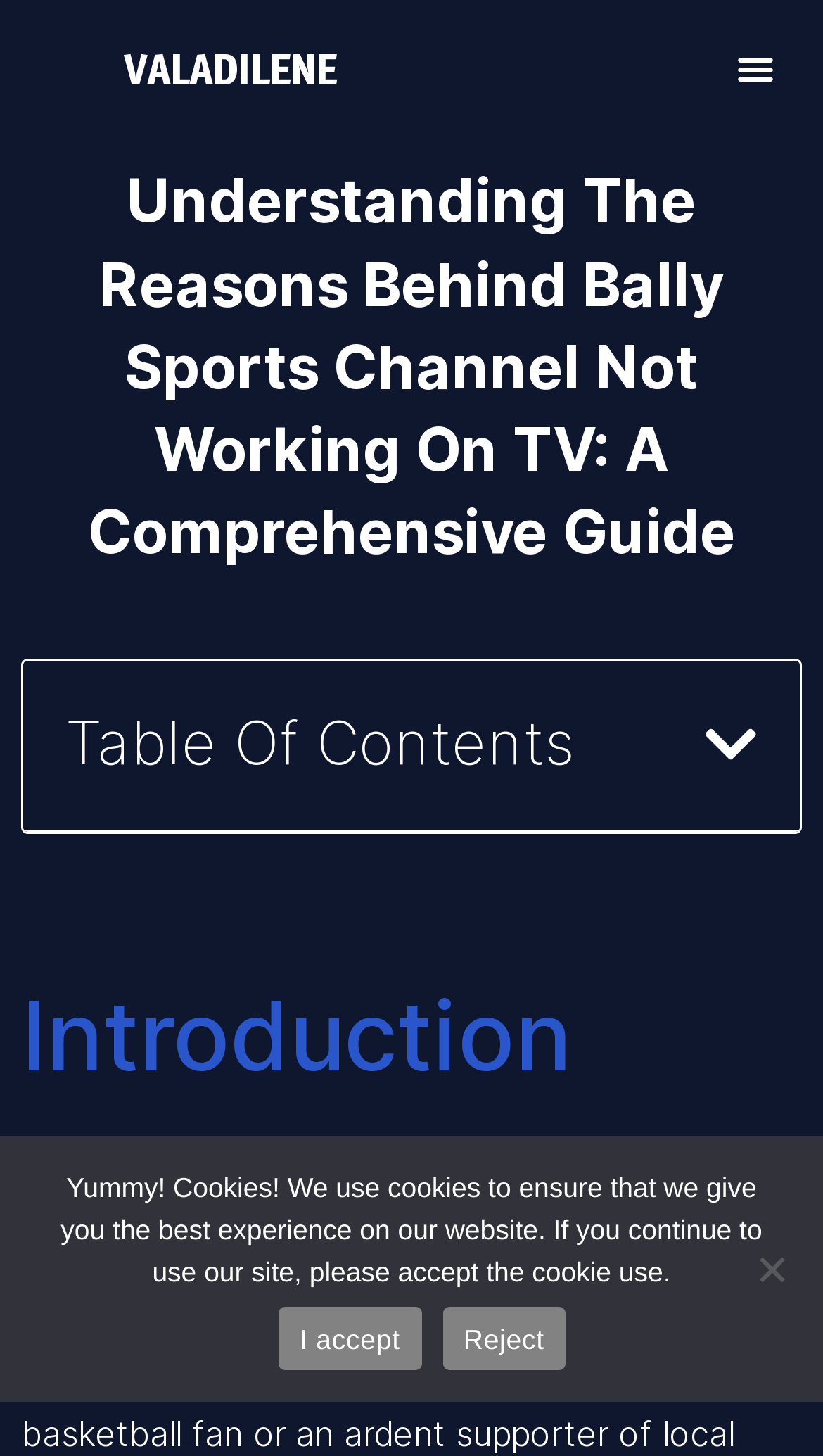Using the details in the image, give a detailed response to the question below:
What is the function of the 'Menu Toggle' button?

The 'Menu Toggle' button is located at the top right corner of the webpage, and its function is to toggle the menu, which is likely to provide access to other sections or features of the website.